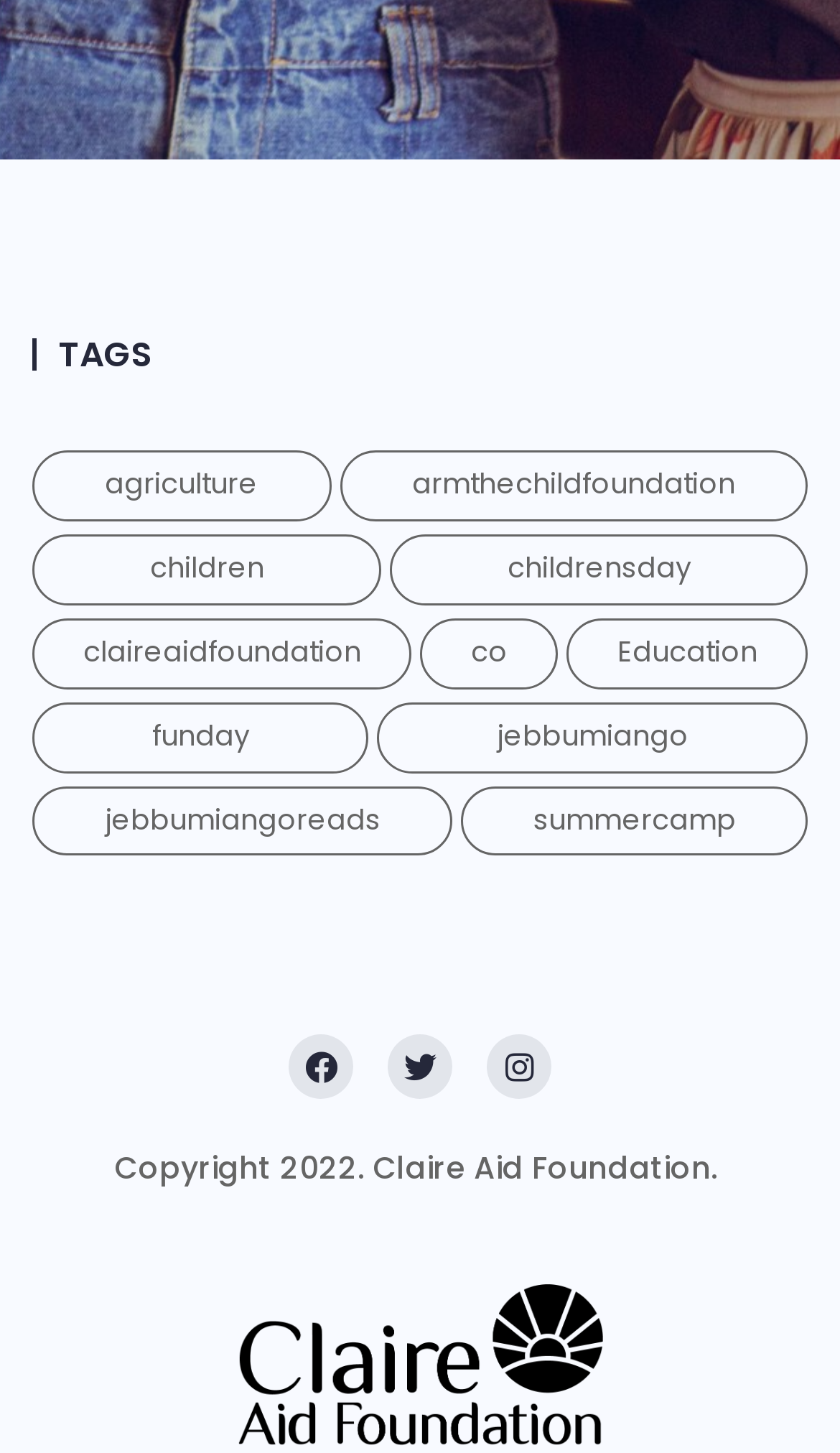How many items are under the 'jebbumiangoreads' category?
Please ensure your answer to the question is detailed and covers all necessary aspects.

I looked at the link 'jebbumiangoreads (4 items)' and found that it has 4 items under that category.